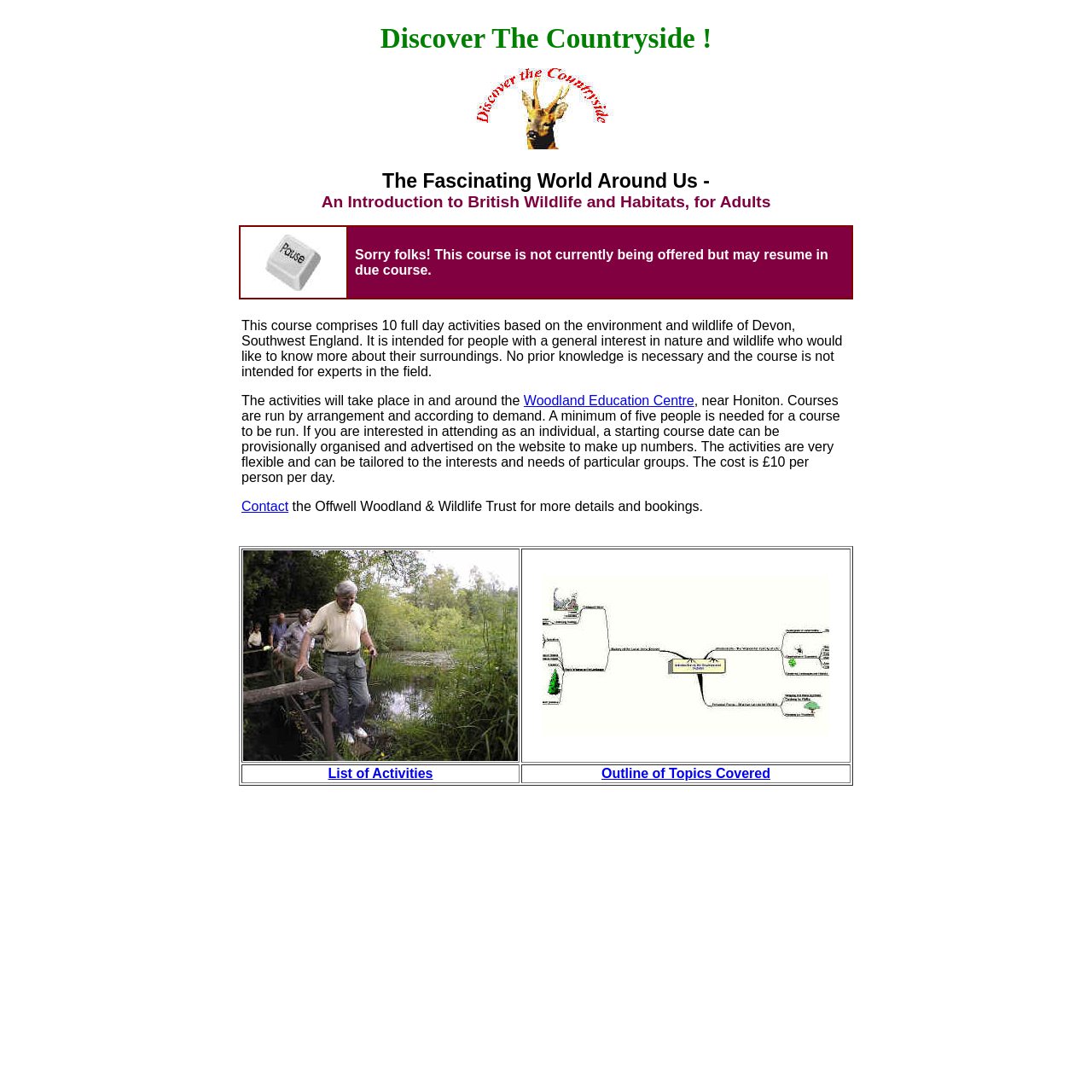Could you please study the image and provide a detailed answer to the question:
What is the minimum number of people required for a course to be run?

The minimum number of people required for a course to be run can be found in the text description of the course, which states 'A minimum of five people is needed for a course to be run.'